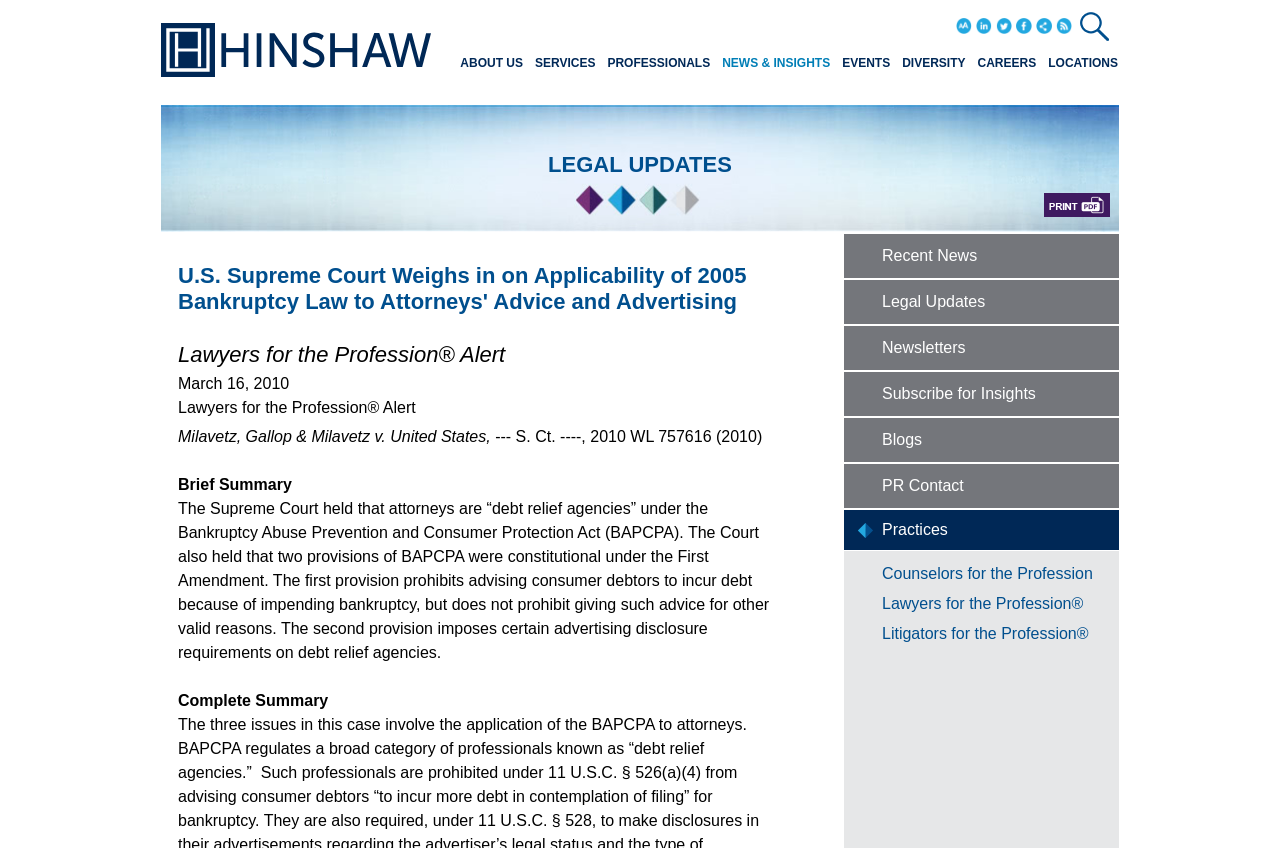Determine the bounding box coordinates of the region that needs to be clicked to achieve the task: "Share the post via link".

None